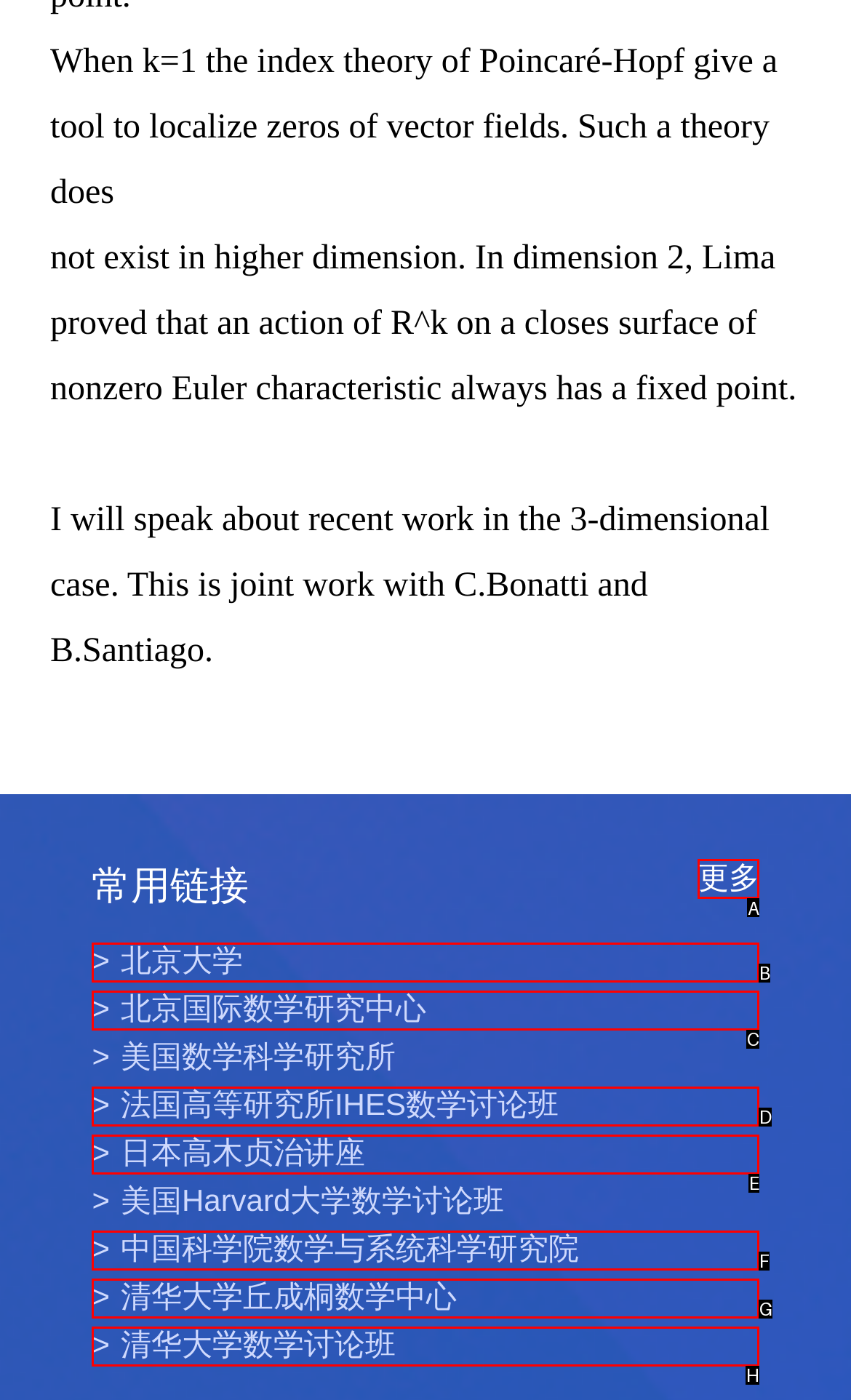Select the letter of the element you need to click to complete this task: click more
Answer using the letter from the specified choices.

A